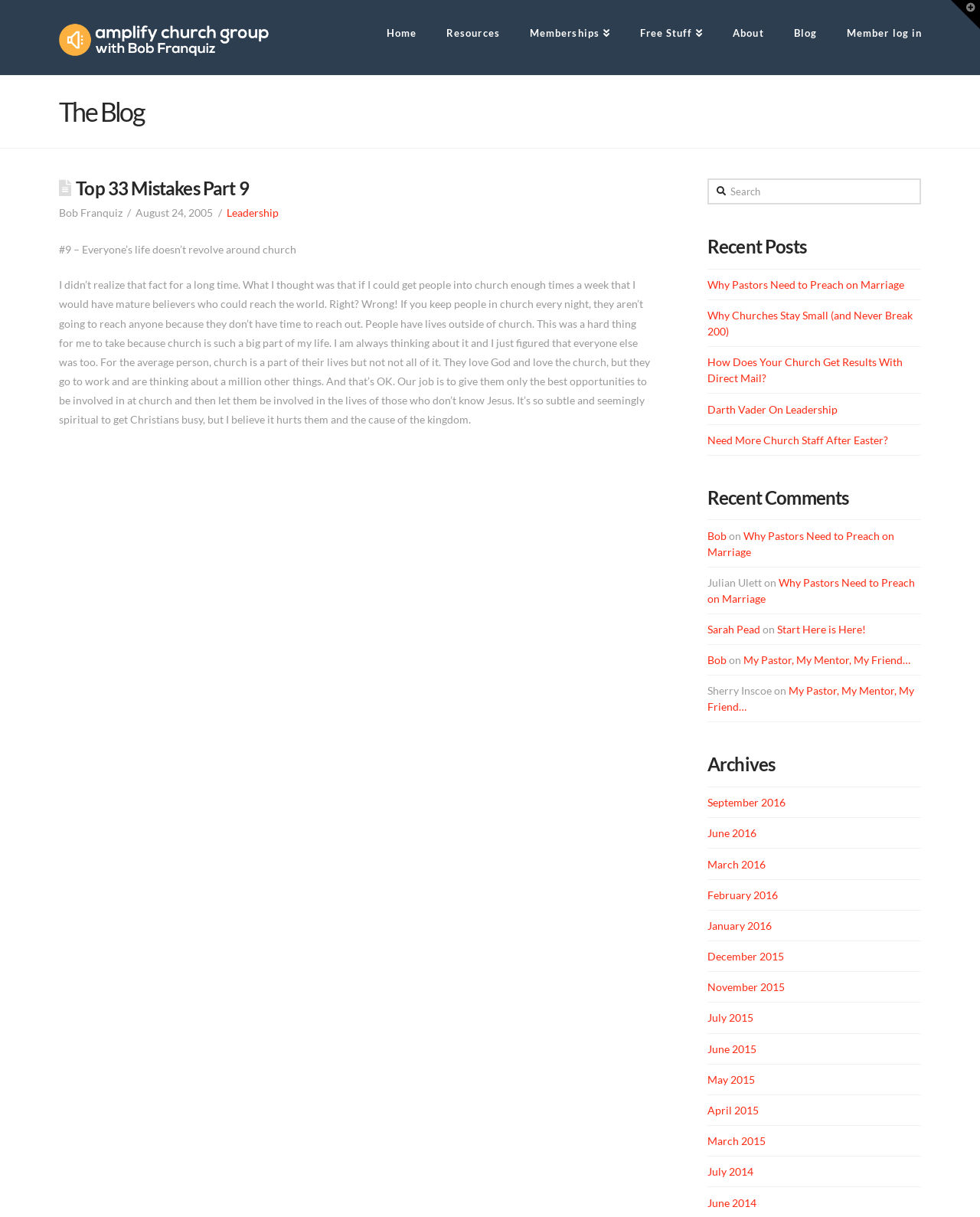Provide a one-word or one-phrase answer to the question:
What is the topic of the blog post?

Mistakes in church leadership